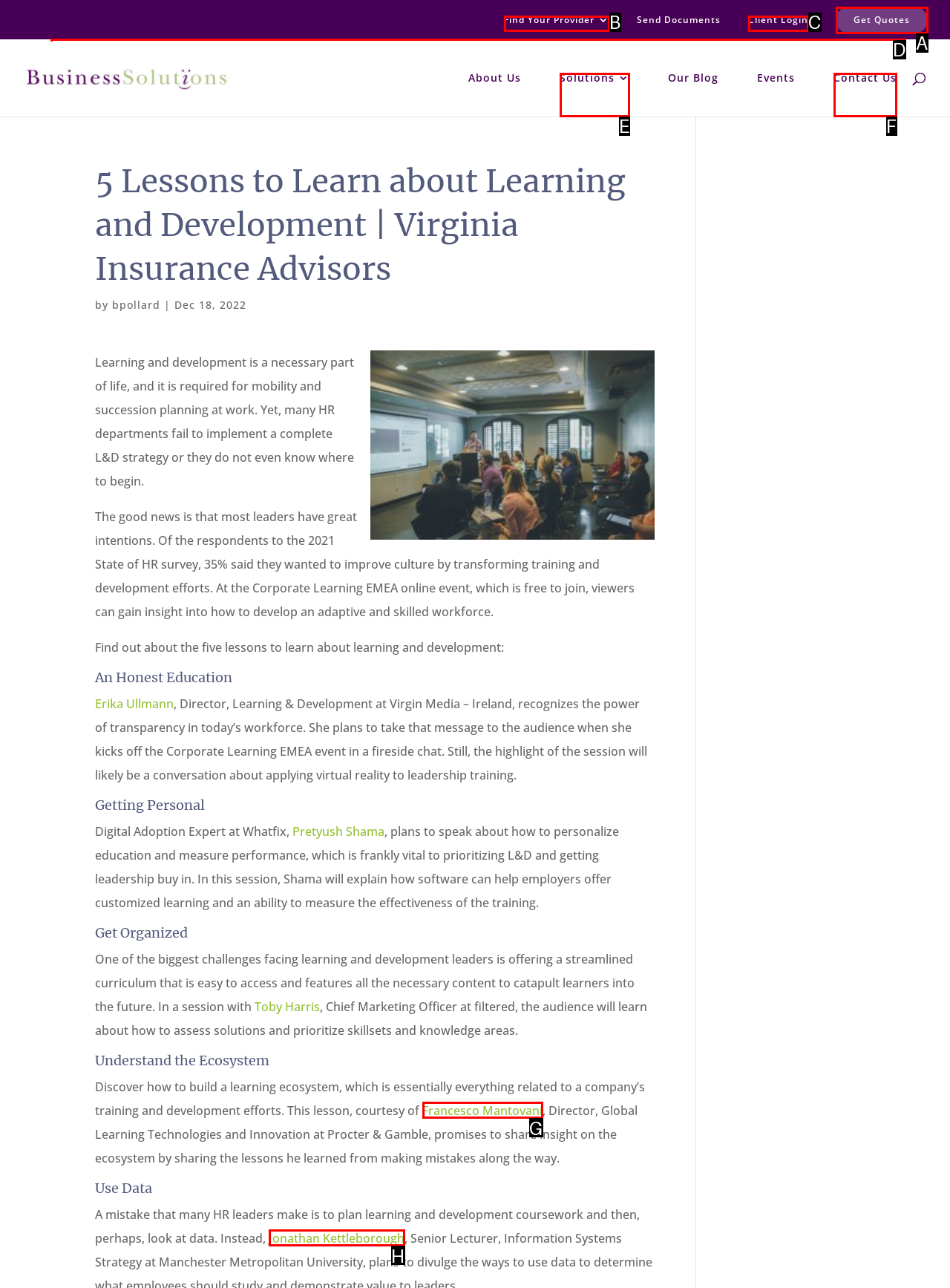Pick the option that best fits the description: Find Your Provider. Reply with the letter of the matching option directly.

B